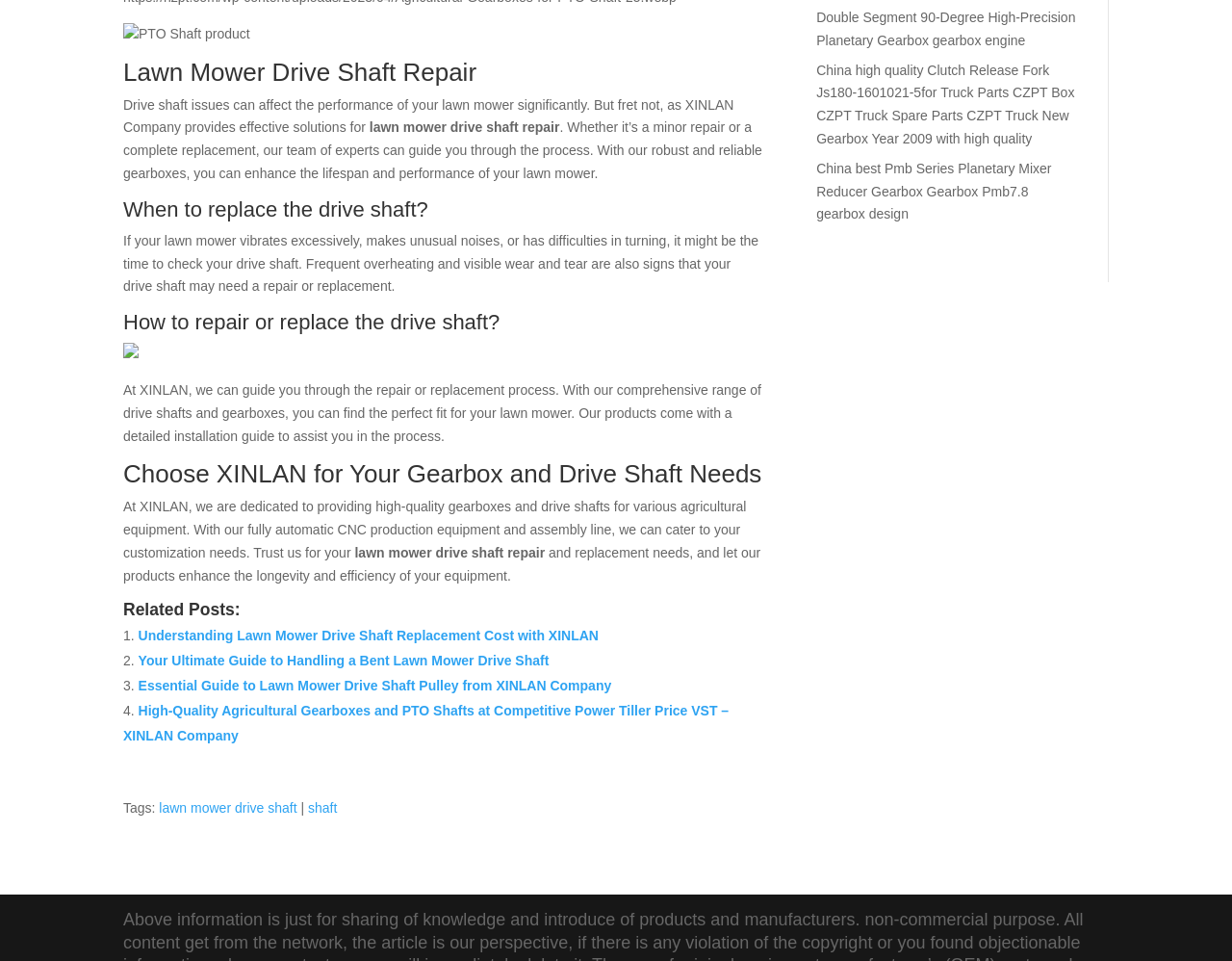Given the description shaft, predict the bounding box coordinates of the UI element. Ensure the coordinates are in the format (top-left x, top-left y, bottom-right x, bottom-right y) and all values are between 0 and 1.

[0.25, 0.833, 0.274, 0.849]